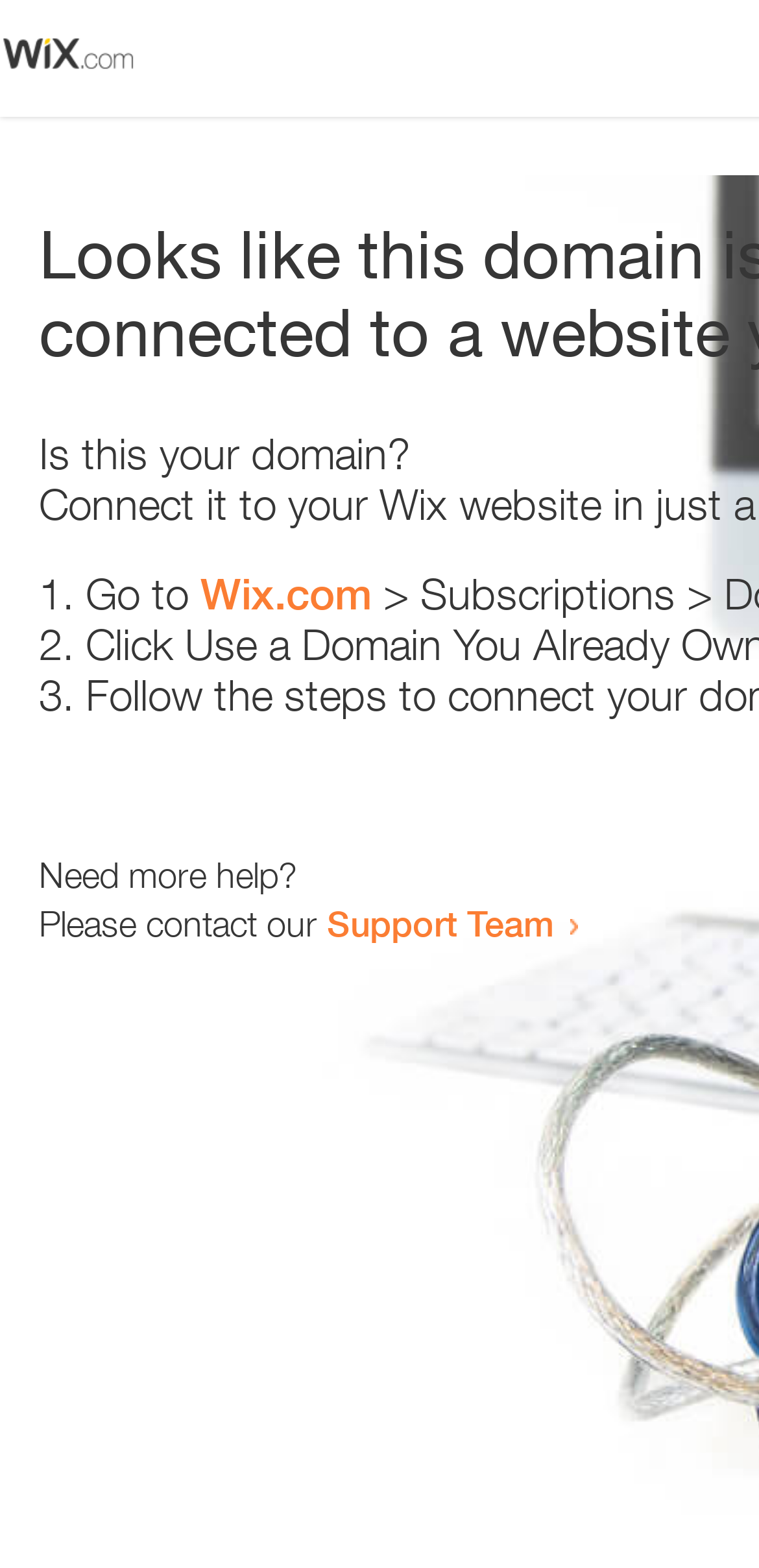What is the support team contact method?
Please describe in detail the information shown in the image to answer the question.

The webpage contains a link 'Support Team' which suggests that the support team can be contacted by clicking on this link. This implies that the contact method is through a link.